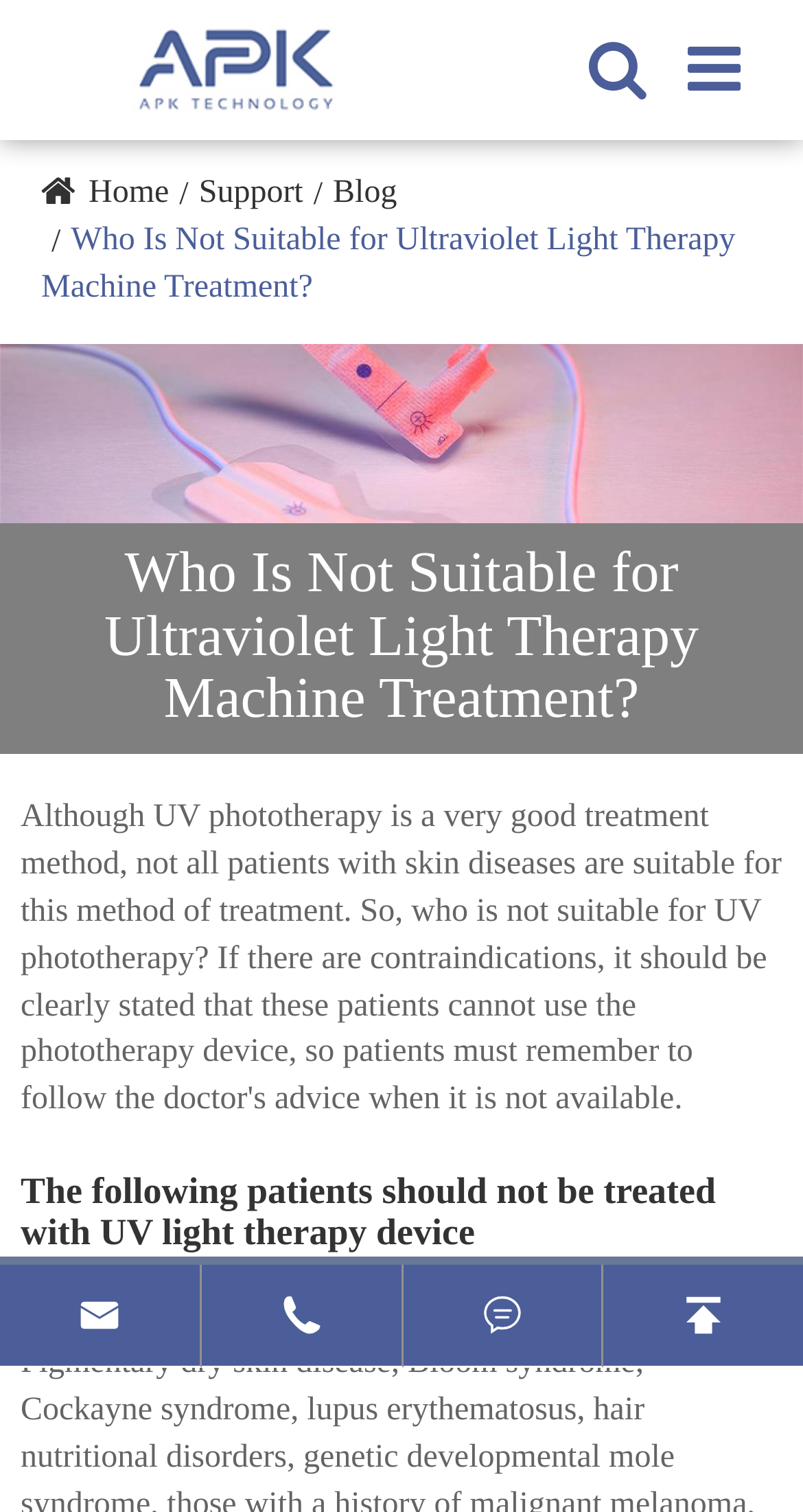Please identify the bounding box coordinates of the region to click in order to complete the given instruction: "contact support". The coordinates should be four float numbers between 0 and 1, i.e., [left, top, right, bottom].

[0.248, 0.116, 0.378, 0.139]